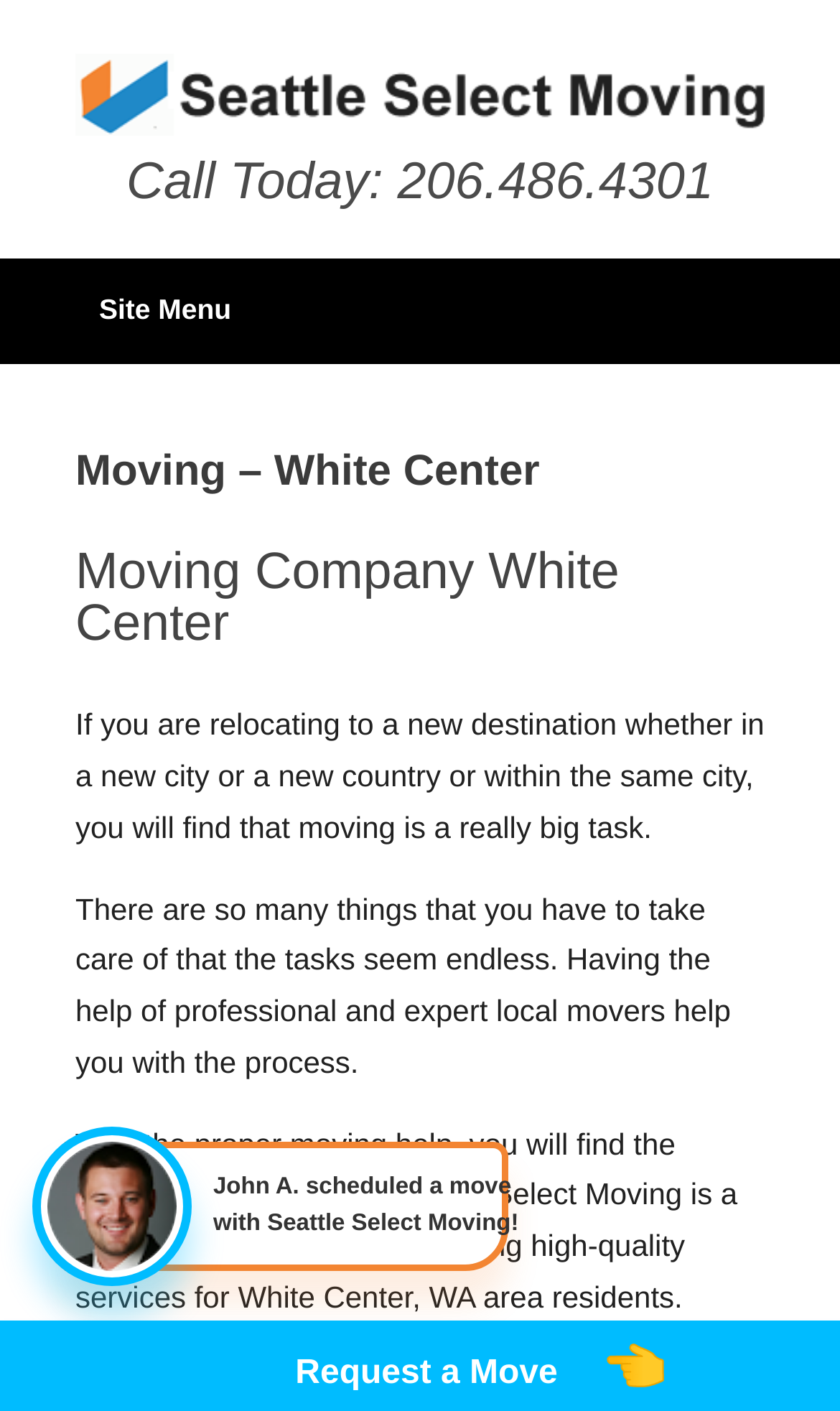What is the name of the moving company?
Based on the image, give a concise answer in the form of a single word or short phrase.

Seattle Select Moving